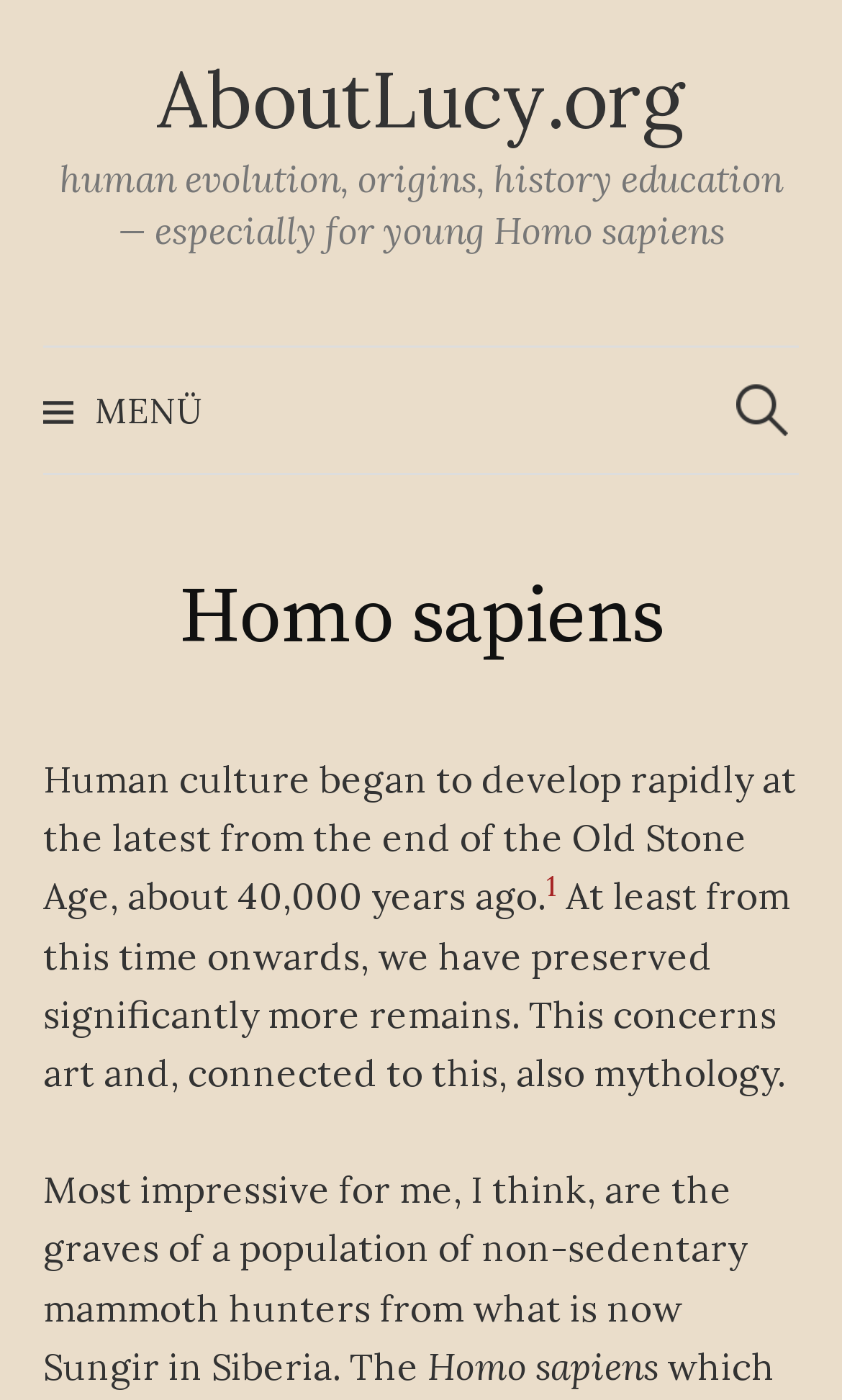Given the element description: "1", predict the bounding box coordinates of the UI element it refers to, using four float numbers between 0 and 1, i.e., [left, top, right, bottom].

[0.649, 0.624, 0.662, 0.658]